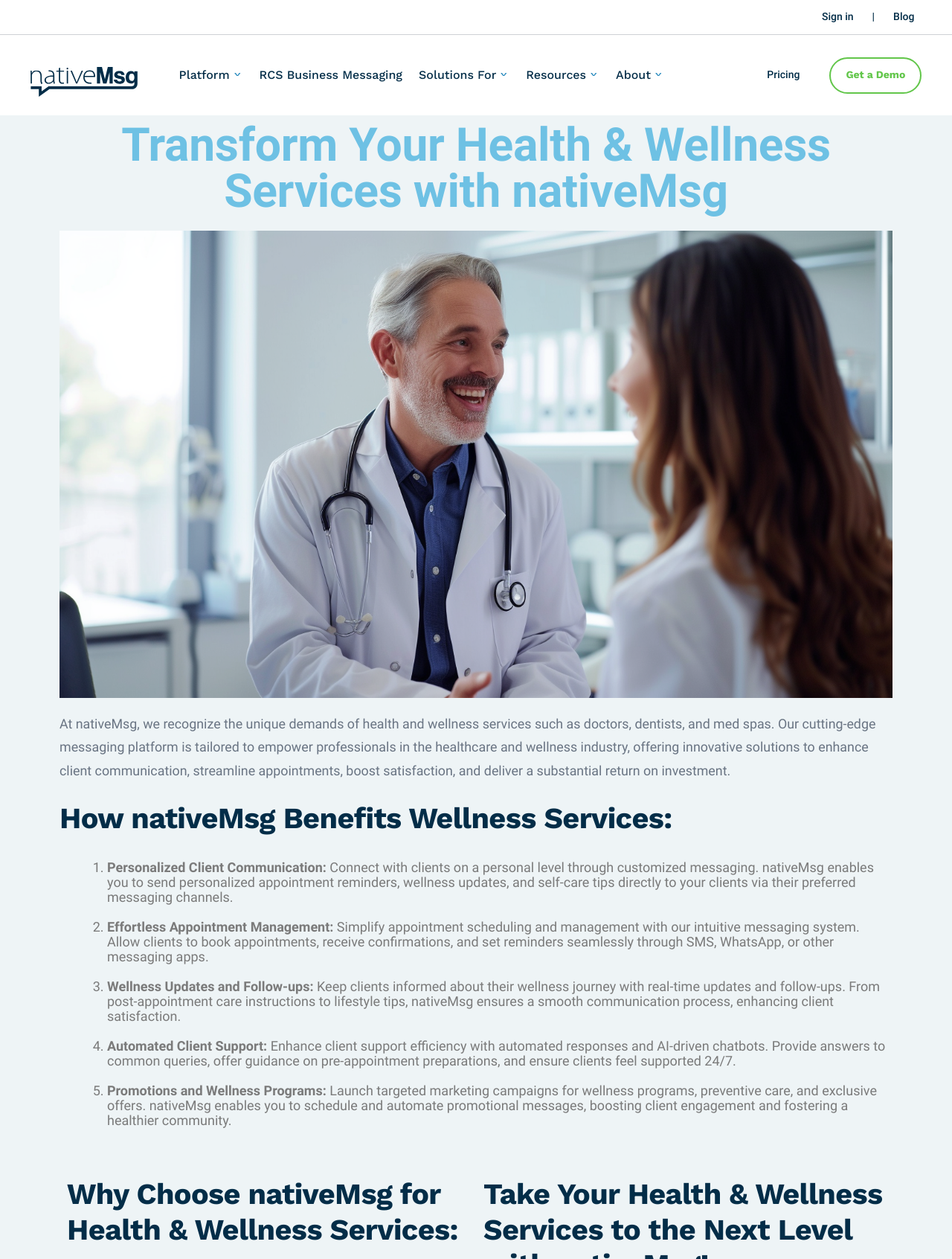What is the purpose of nativeMsg's messaging platform?
Answer the question with a detailed explanation, including all necessary information.

According to the webpage, nativeMsg's cutting-edge messaging platform is designed to empower professionals in the healthcare and wellness industry, offering innovative solutions to enhance client communication, streamline appointments, boost satisfaction, and deliver a substantial return on investment.